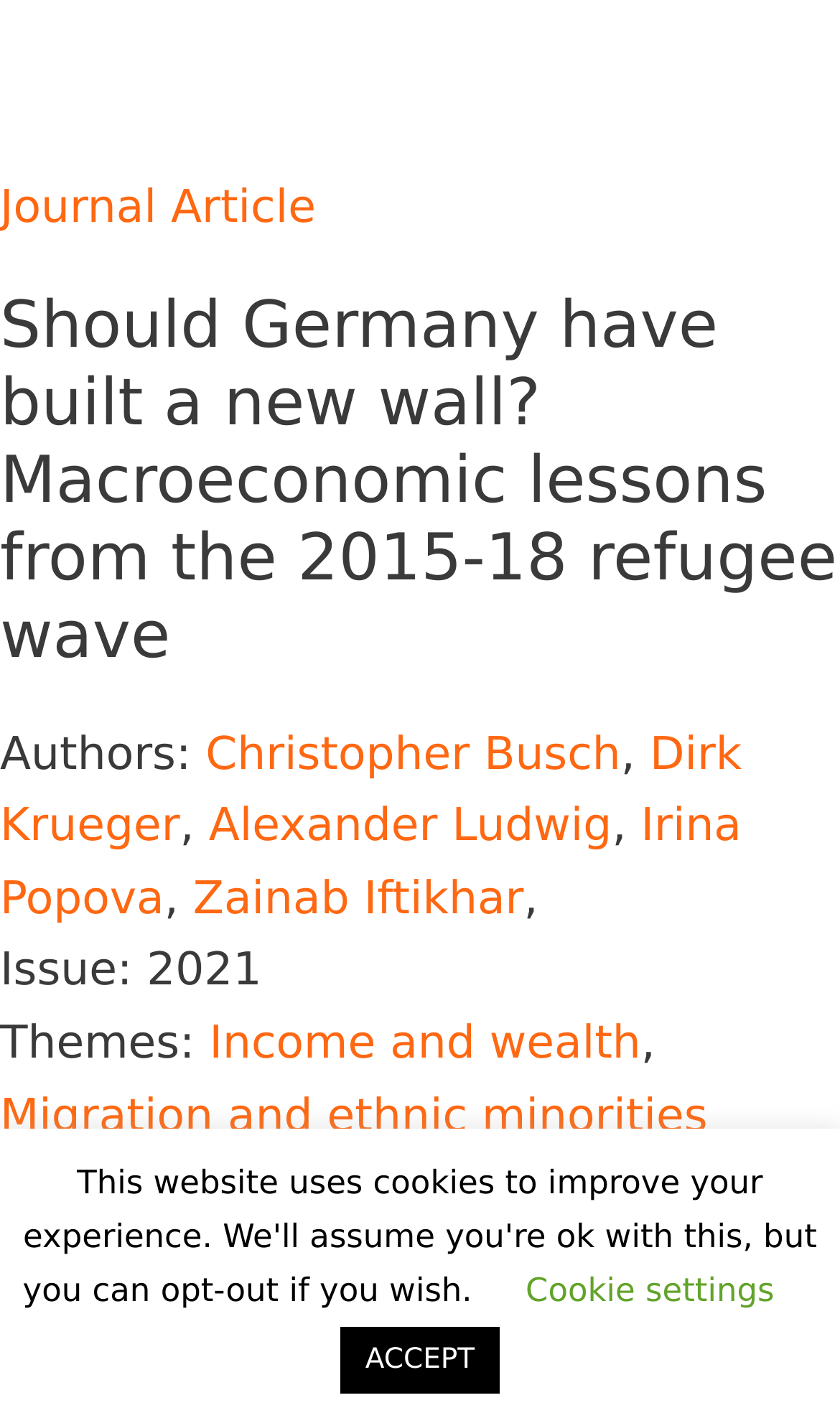What is the primary heading on this webpage?

Should Germany have built a new wall? Macroeconomic lessons from the 2015-18 refugee wave